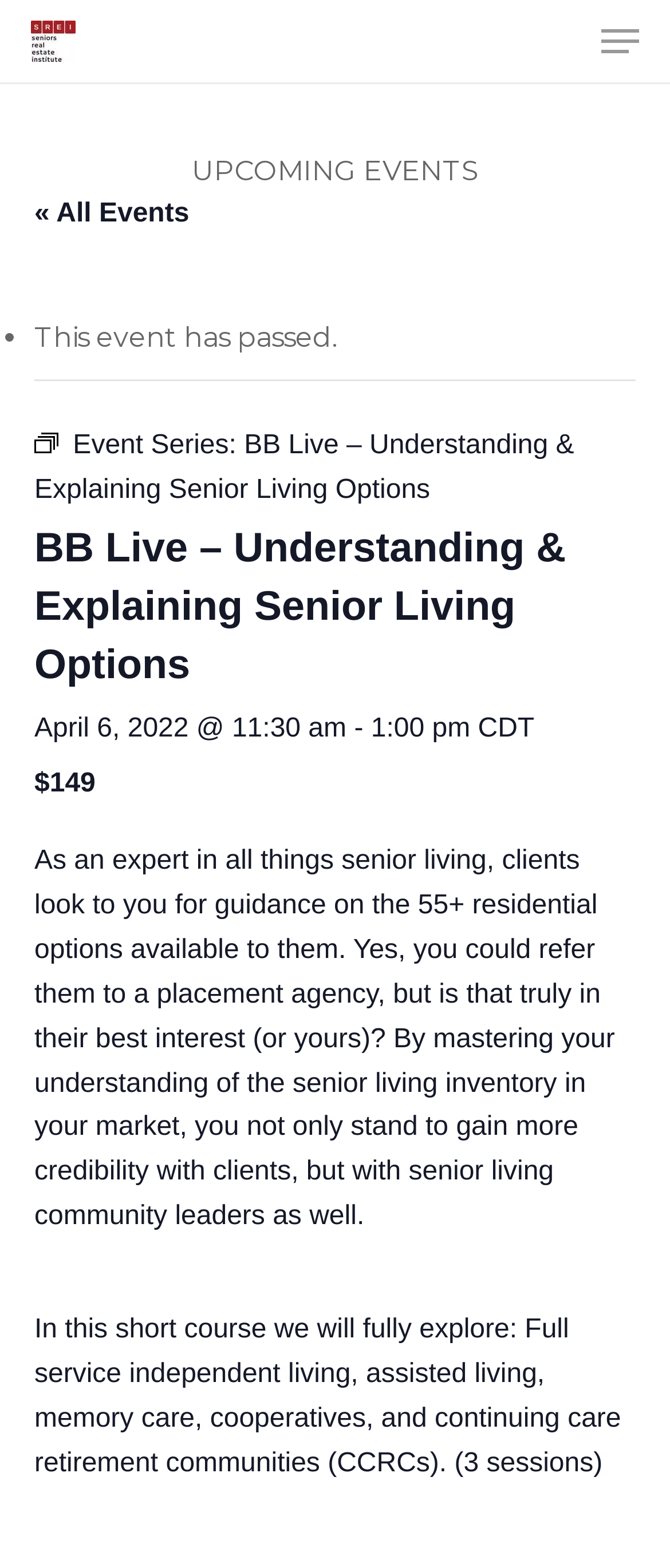What type of residential options are explored in the course?
We need a detailed and exhaustive answer to the question. Please elaborate.

I determined the answer by reading the static text element that describes the course content, which mentions 'Full service independent living, assisted living, memory care, cooperatives, and continuing care retirement communities (CCRCs)'.